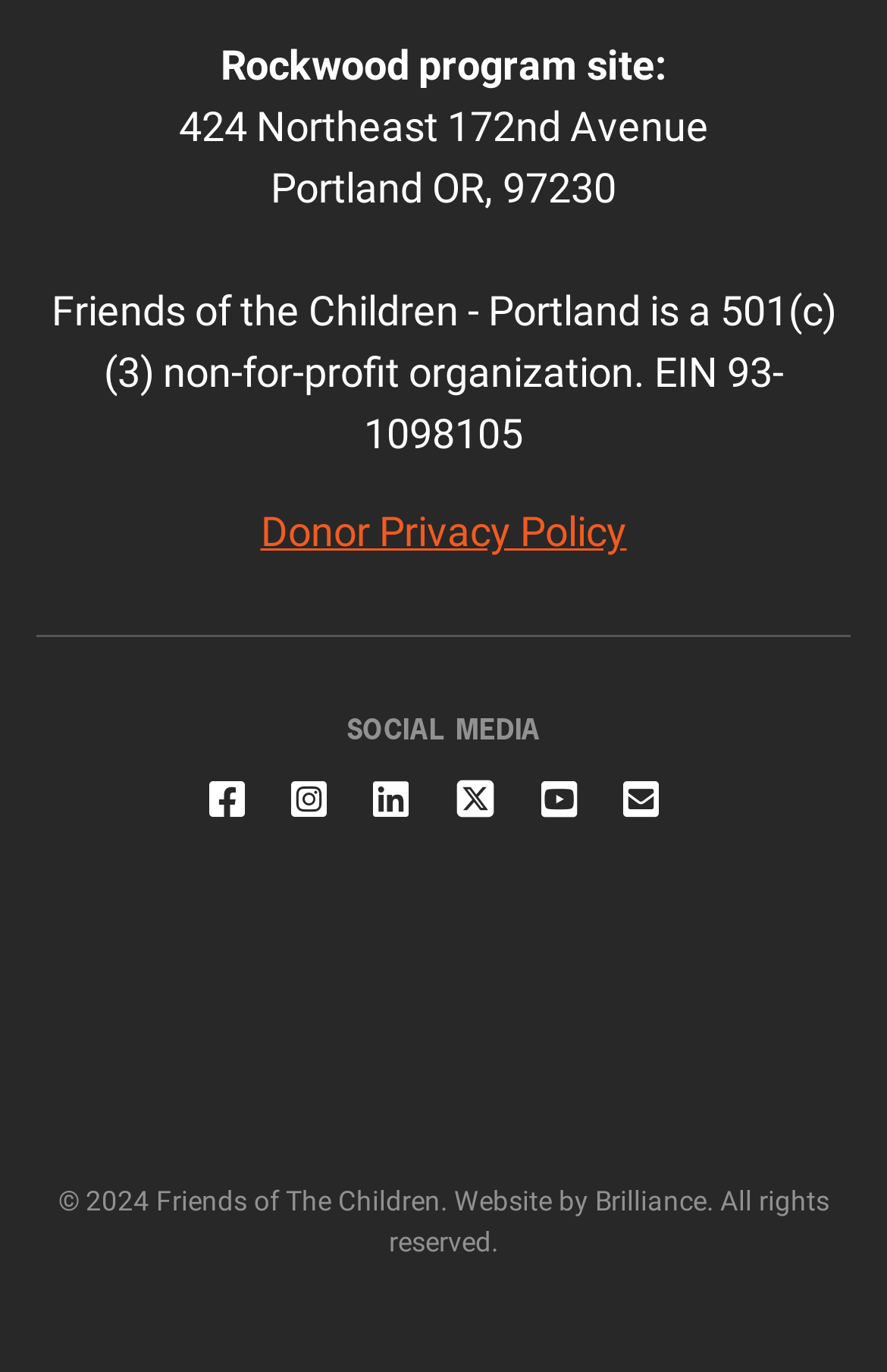Locate the bounding box coordinates of the clickable element to fulfill the following instruction: "Visit our YouTube channel". Provide the coordinates as four float numbers between 0 and 1 in the format [left, top, right, bottom].

[0.61, 0.566, 0.651, 0.601]